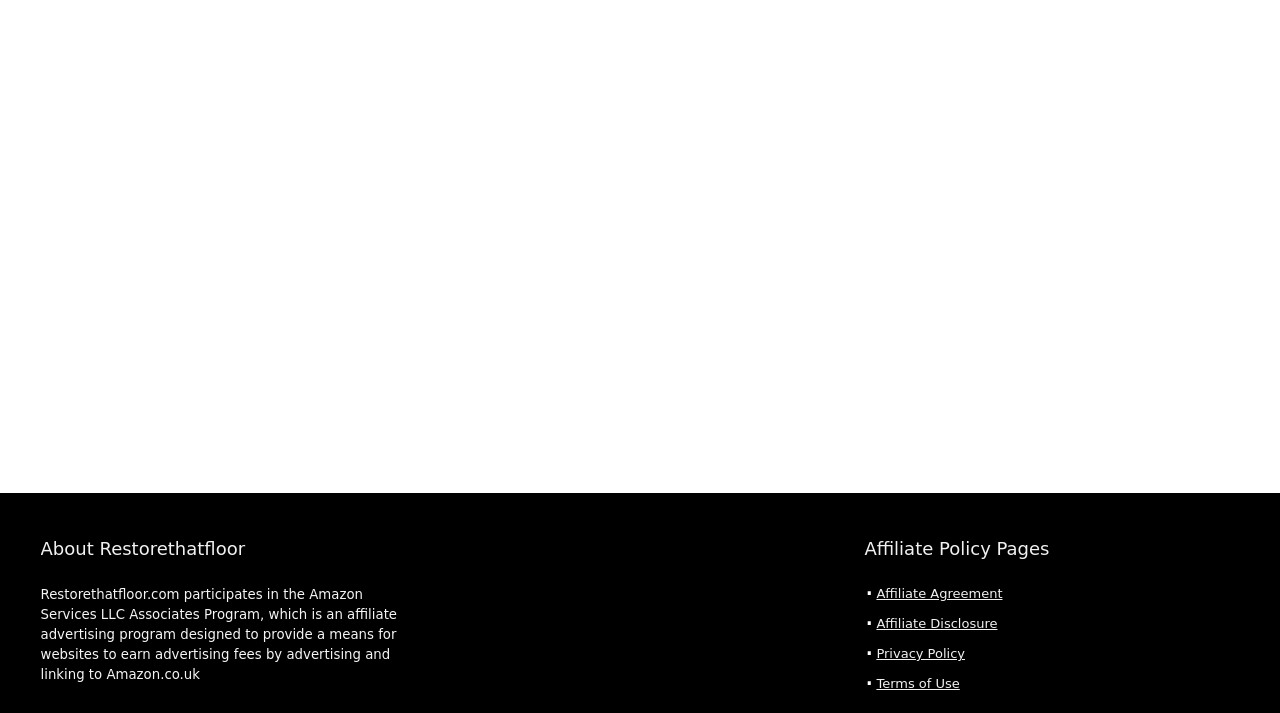From the screenshot, find the bounding box of the UI element matching this description: "Terms of Use". Supply the bounding box coordinates in the form [left, top, right, bottom], each a float between 0 and 1.

[0.685, 0.949, 0.75, 0.97]